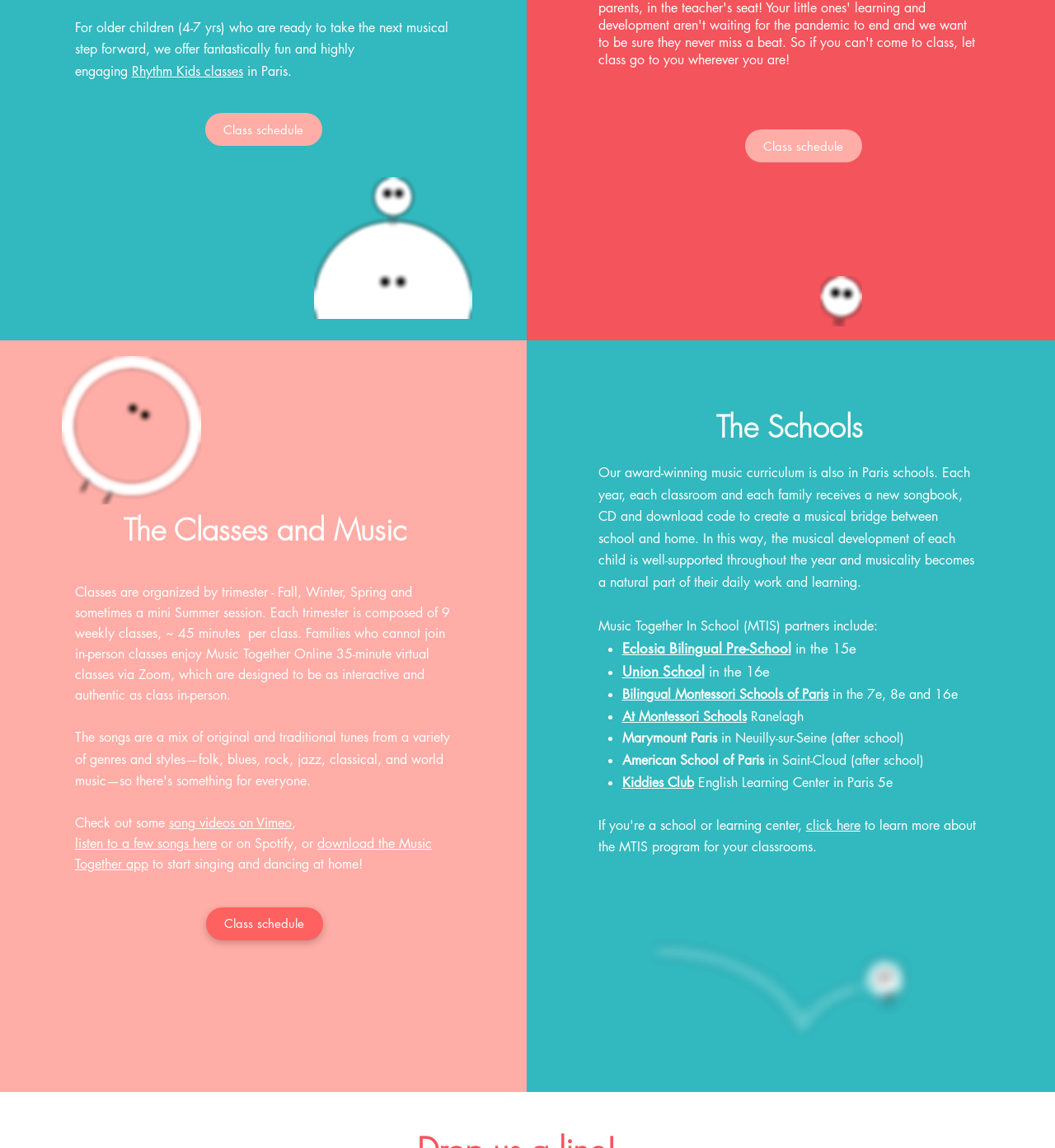Please determine the bounding box coordinates of the clickable area required to carry out the following instruction: "Learn more about 'The Schools'". The coordinates must be four float numbers between 0 and 1, represented as [left, top, right, bottom].

[0.679, 0.355, 0.818, 0.389]